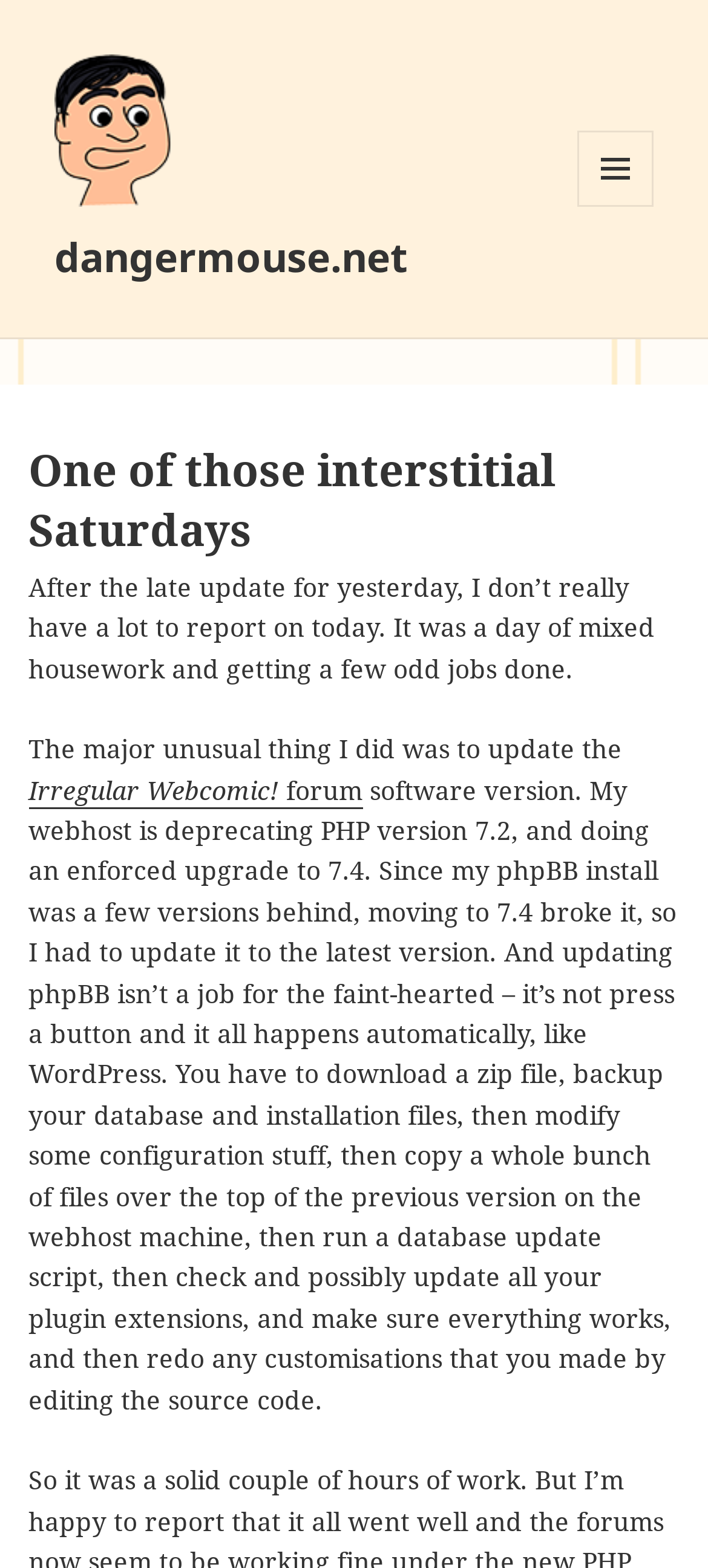Utilize the details in the image to give a detailed response to the question: What is the author doing today?

The author mentions in the text that 'It was a day of mixed housework and getting a few odd jobs done.' This indicates that the author is doing a combination of household chores and miscellaneous tasks.